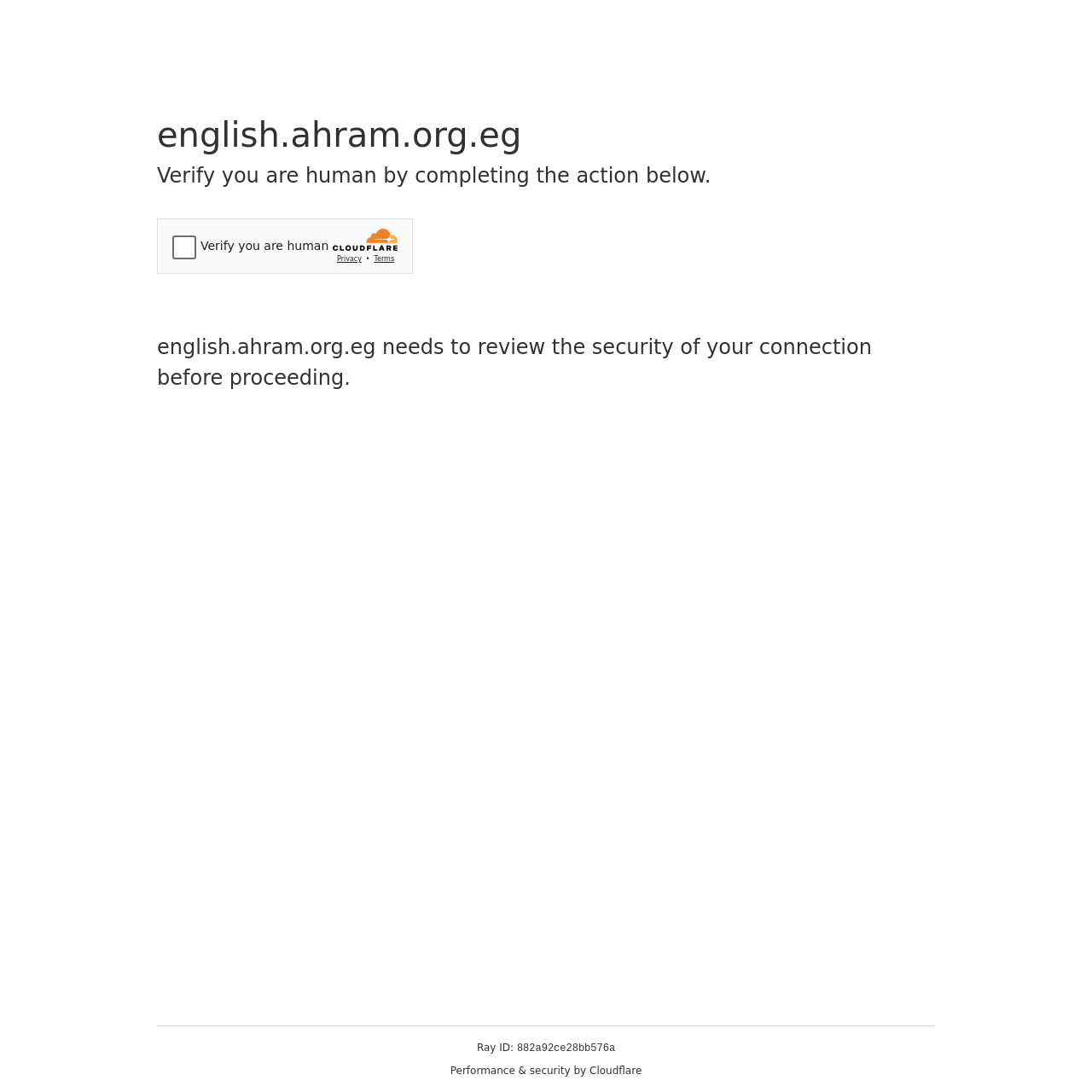What is the purpose of the security challenge?
Look at the image and provide a short answer using one word or a phrase.

Verify human